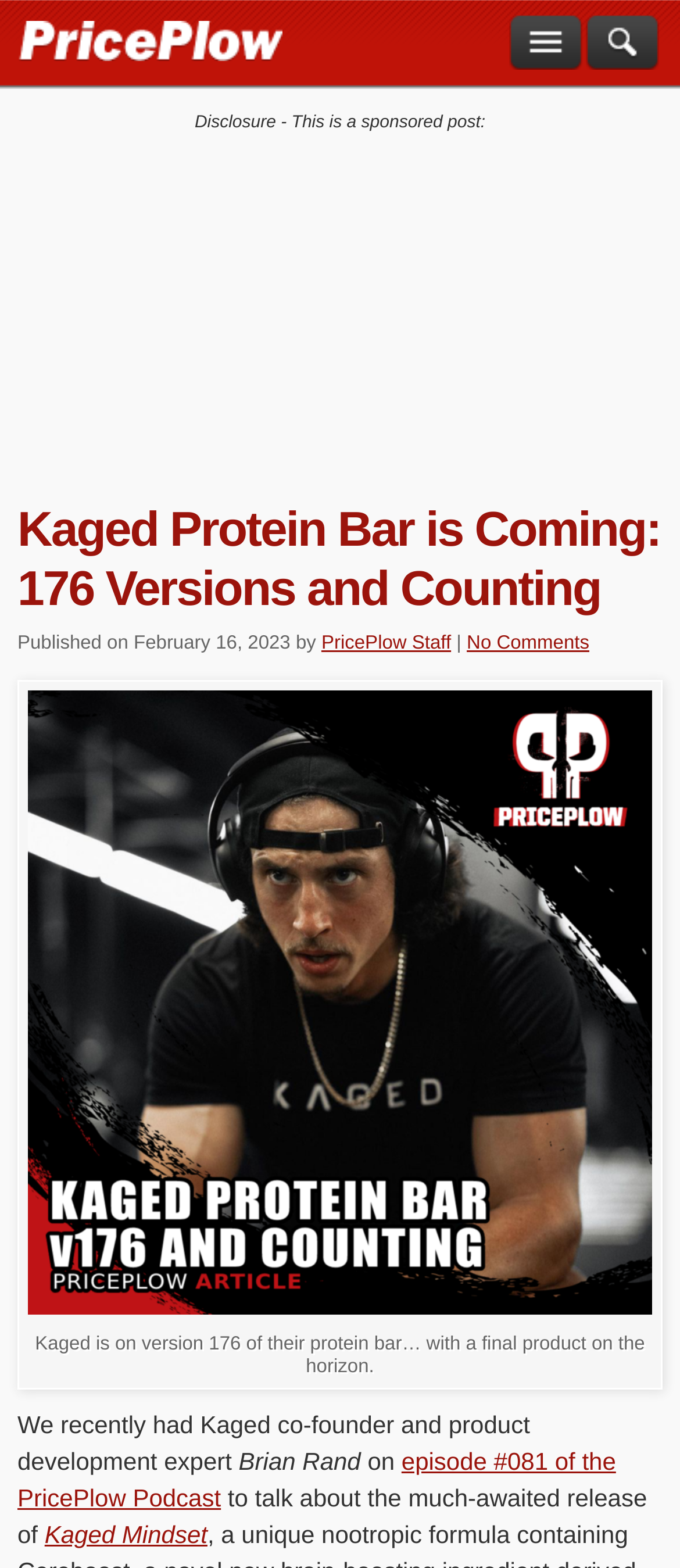Determine the bounding box coordinates of the target area to click to execute the following instruction: "Go to The PricePlow Blog Home."

[0.026, 0.016, 0.415, 0.033]